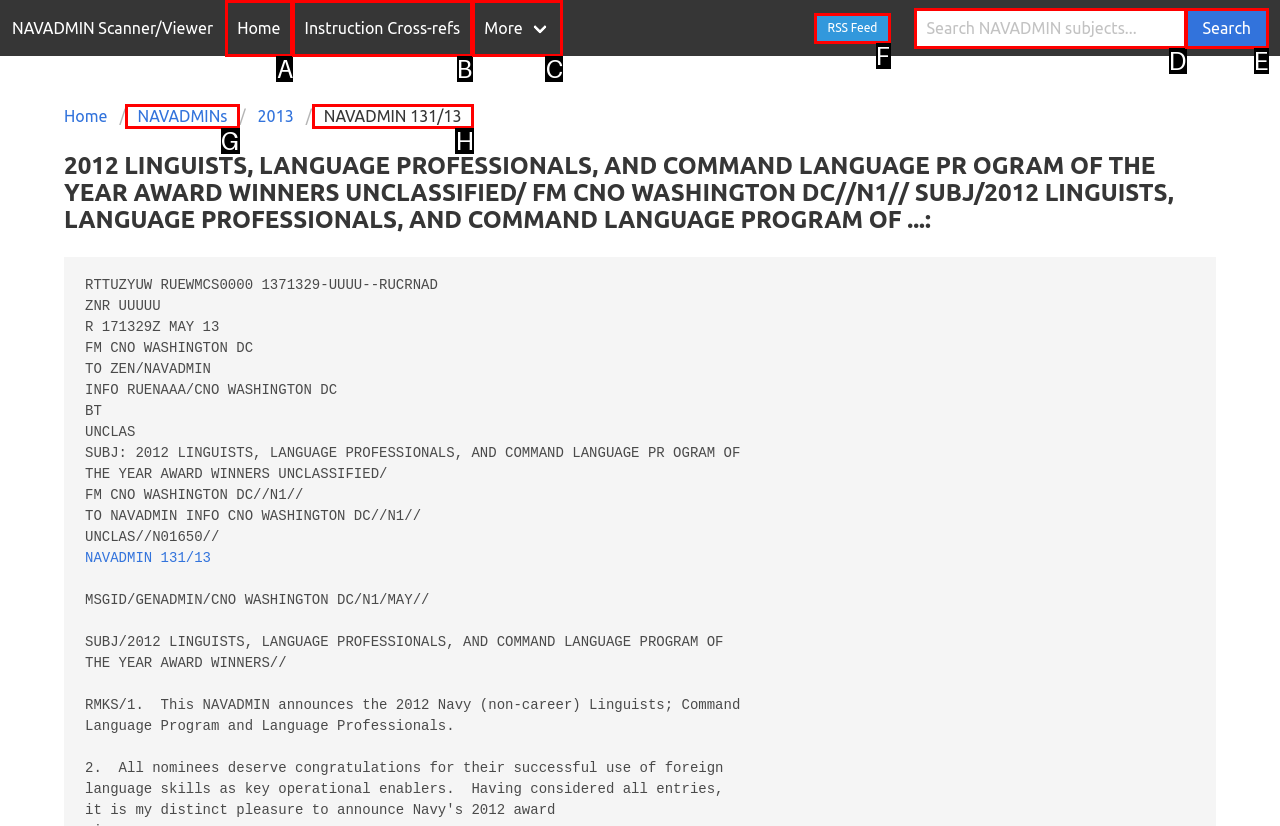Specify which HTML element I should click to complete this instruction: Click on the 'NAVADMIN 131/13' link Answer with the letter of the relevant option.

H